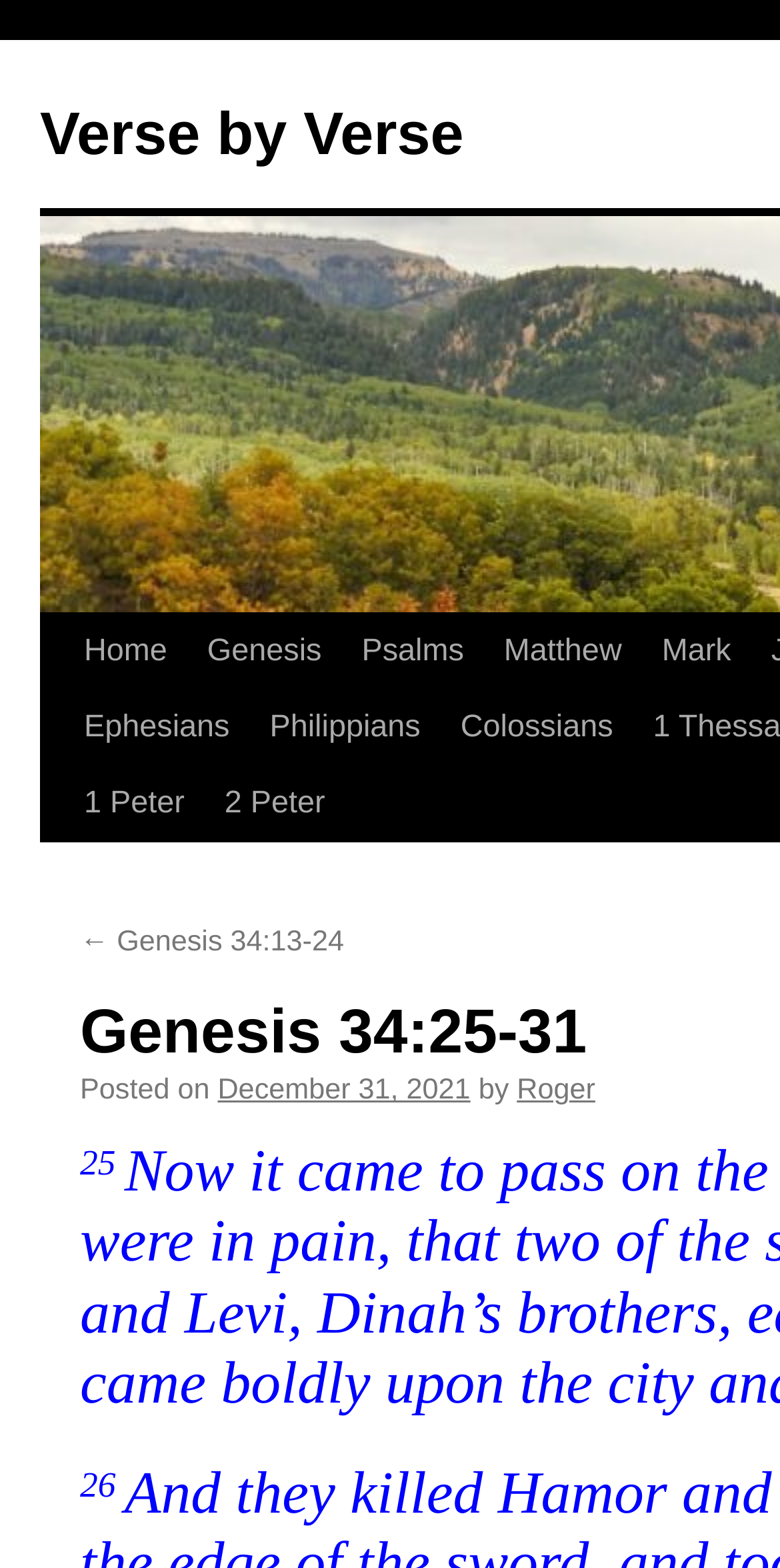Determine the bounding box coordinates of the section to be clicked to follow the instruction: "Go to Ephesians". The coordinates should be given as four float numbers between 0 and 1, formatted as [left, top, right, bottom].

[0.082, 0.44, 0.32, 0.489]